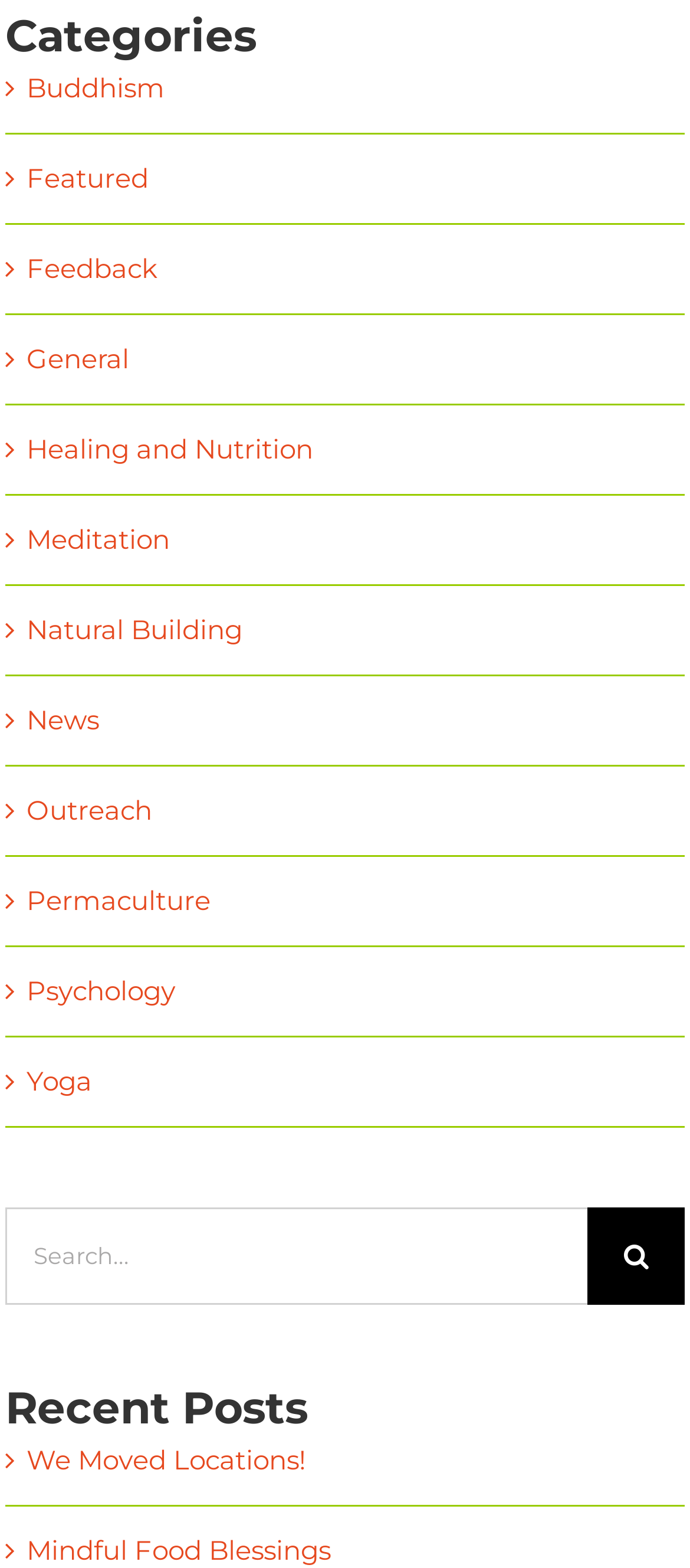What is the function of the button next to the search box?
Give a single word or phrase as your answer by examining the image.

To submit search query